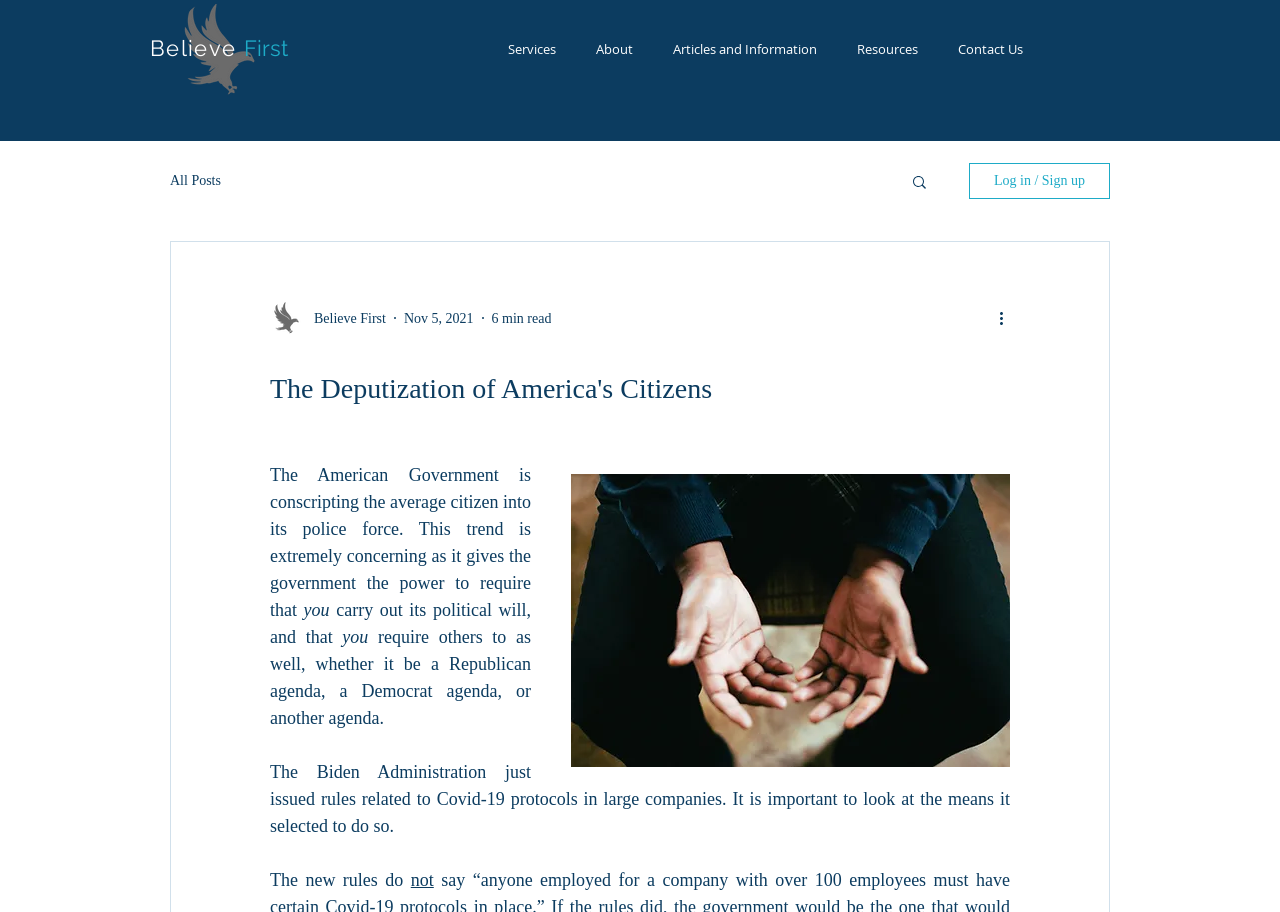What is the name of the website?
Look at the image and provide a short answer using one word or a phrase.

Believe